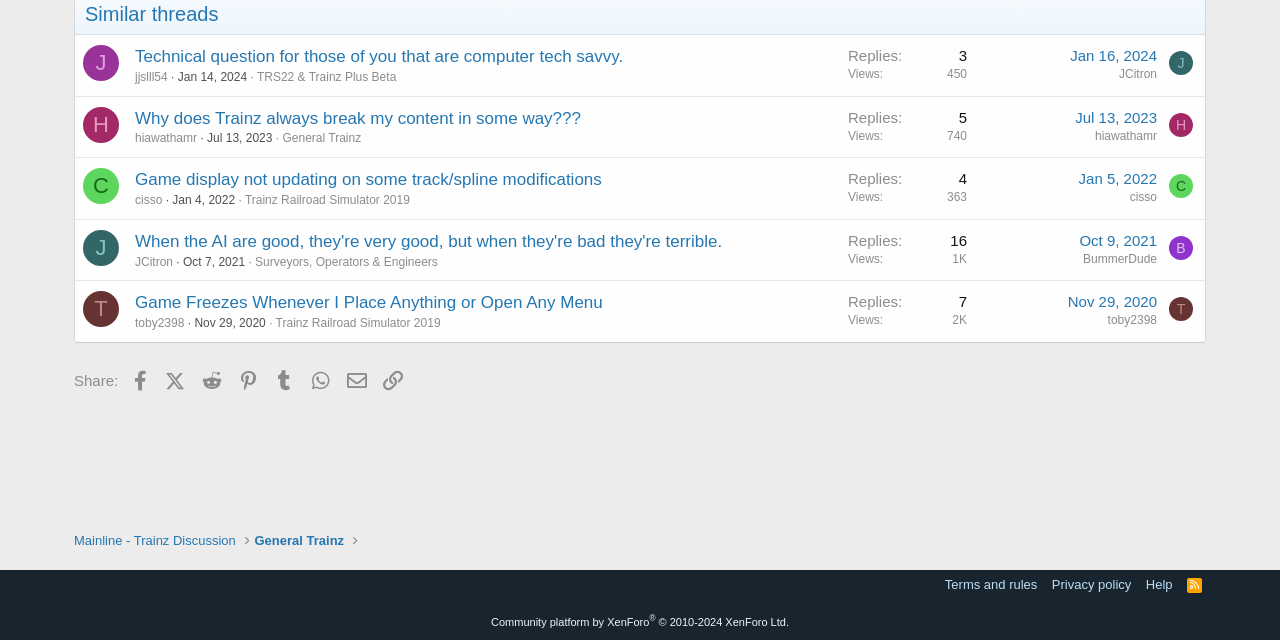Locate the UI element described by Privacy policy and provide its bounding box coordinates. Use the format (top-left x, top-left y, bottom-right x, bottom-right y) with all values as floating point numbers between 0 and 1.

[0.819, 0.899, 0.887, 0.929]